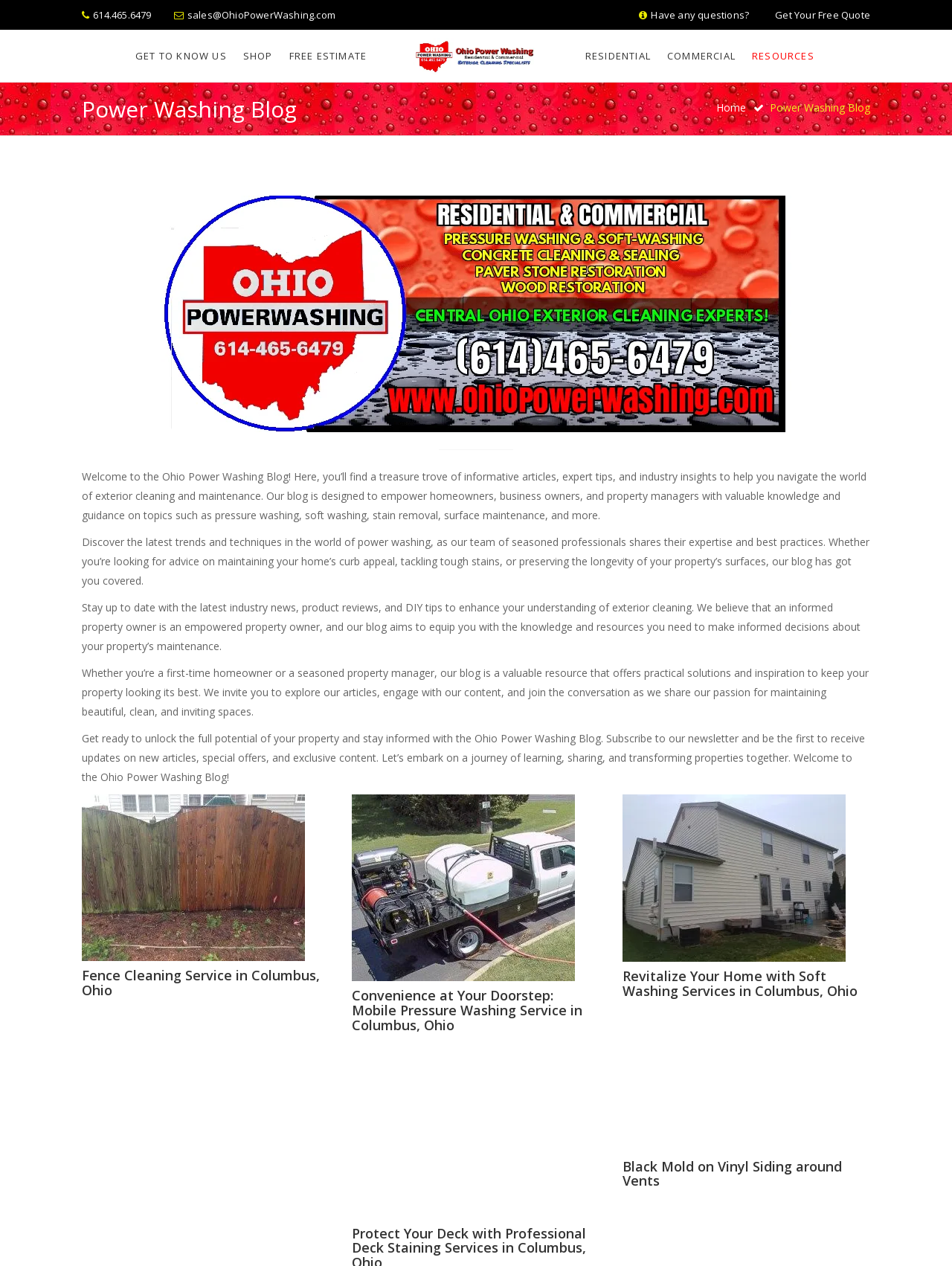Use a single word or phrase to respond to the question:
What services are offered by Ohio Power Washing?

Fence cleaning, mobile pressure washing, and soft washing